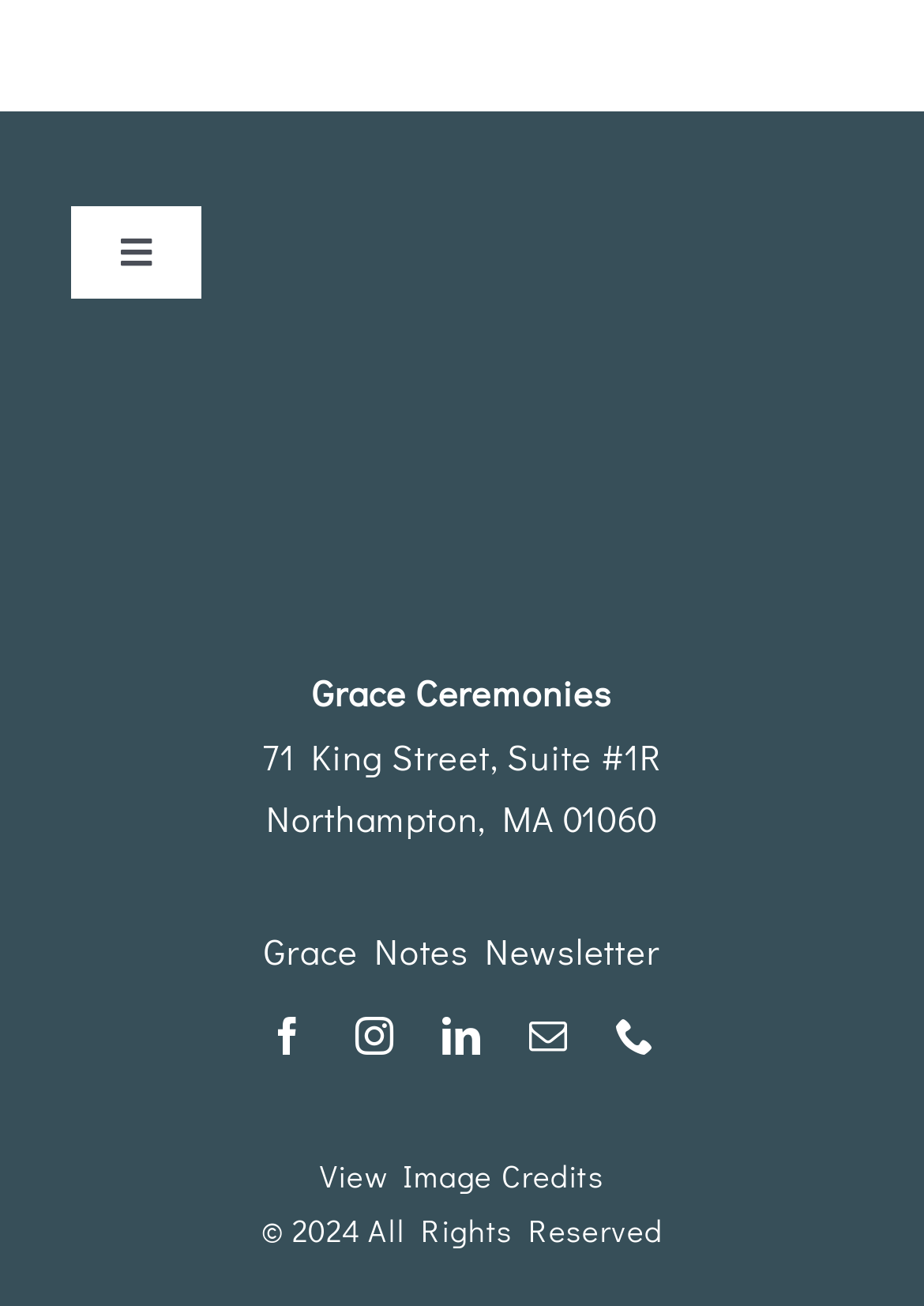What is the copyright year mentioned on the webpage?
Provide a one-word or short-phrase answer based on the image.

2024